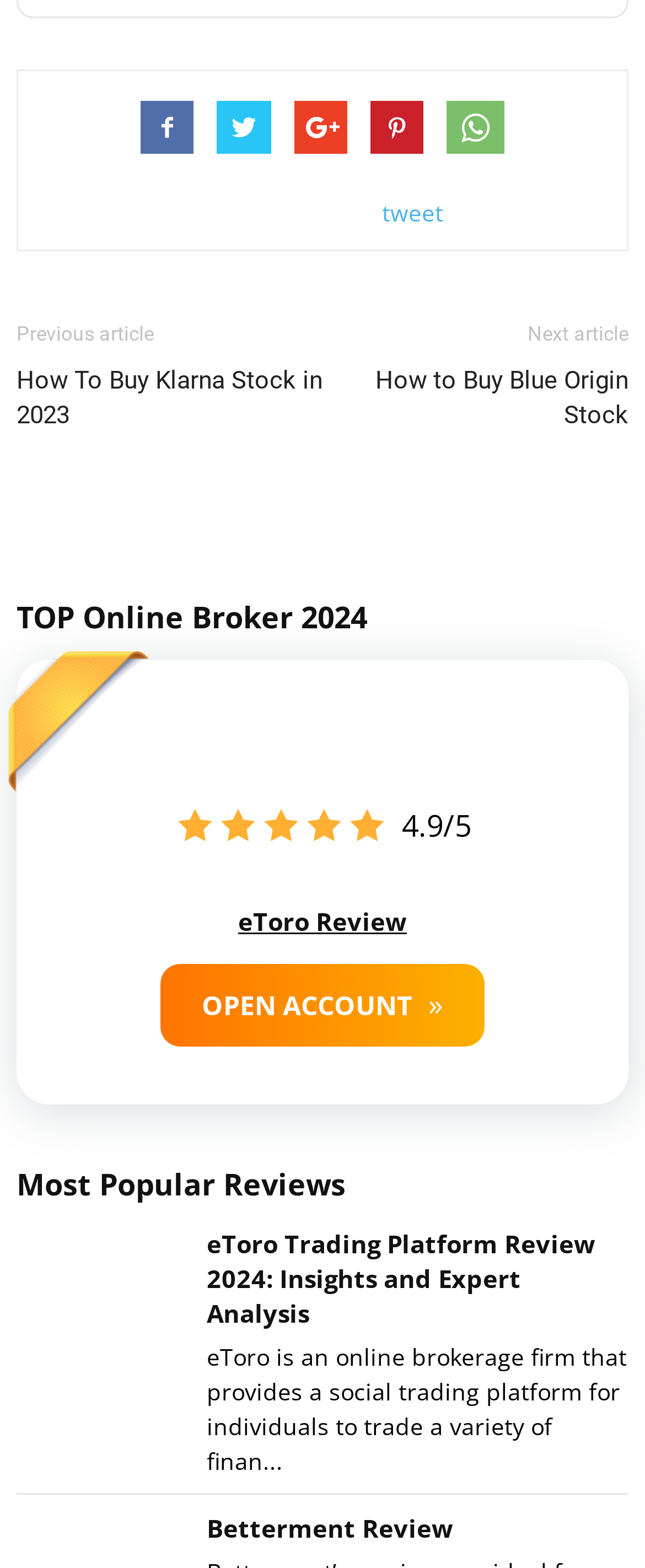Pinpoint the bounding box coordinates of the element that must be clicked to accomplish the following instruction: "Visit the TOP Online Broker 2024 page". The coordinates should be in the format of four float numbers between 0 and 1, i.e., [left, top, right, bottom].

[0.026, 0.381, 0.569, 0.406]